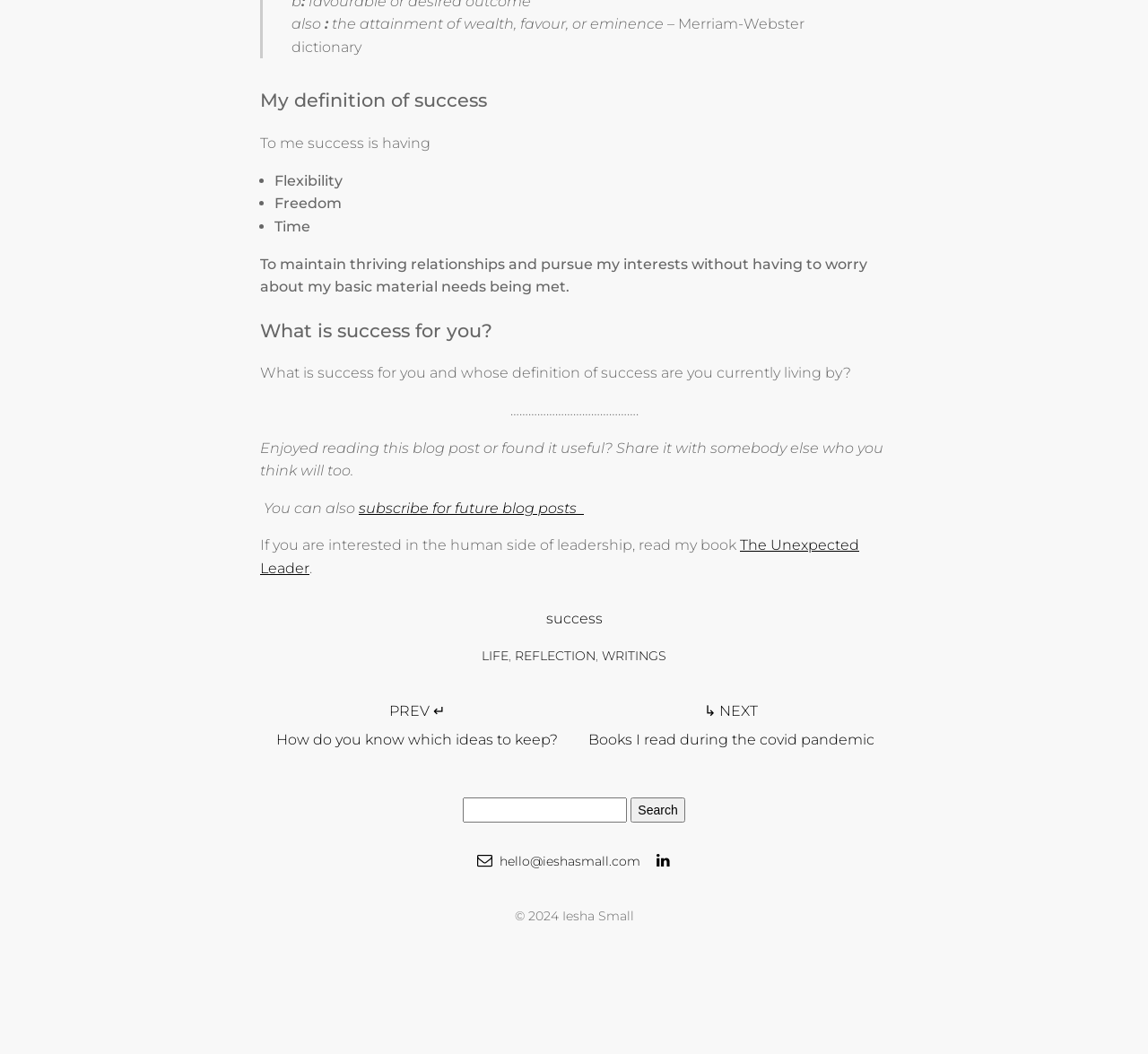Please find the bounding box coordinates of the section that needs to be clicked to achieve this instruction: "search for something".

[0.403, 0.757, 0.546, 0.781]